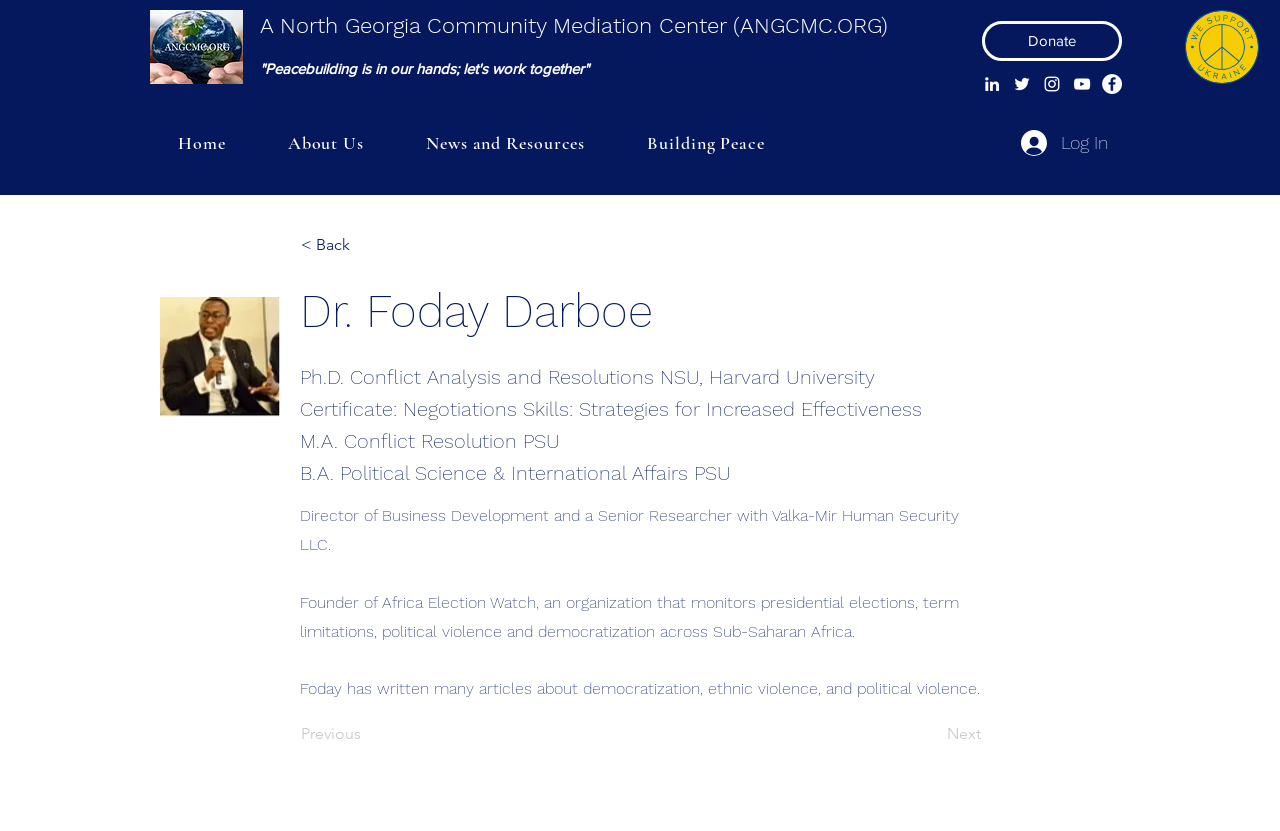Locate the bounding box coordinates of the clickable element to fulfill the following instruction: "Donate to the organization". Provide the coordinates as four float numbers between 0 and 1 in the format [left, top, right, bottom].

[0.767, 0.025, 0.877, 0.073]